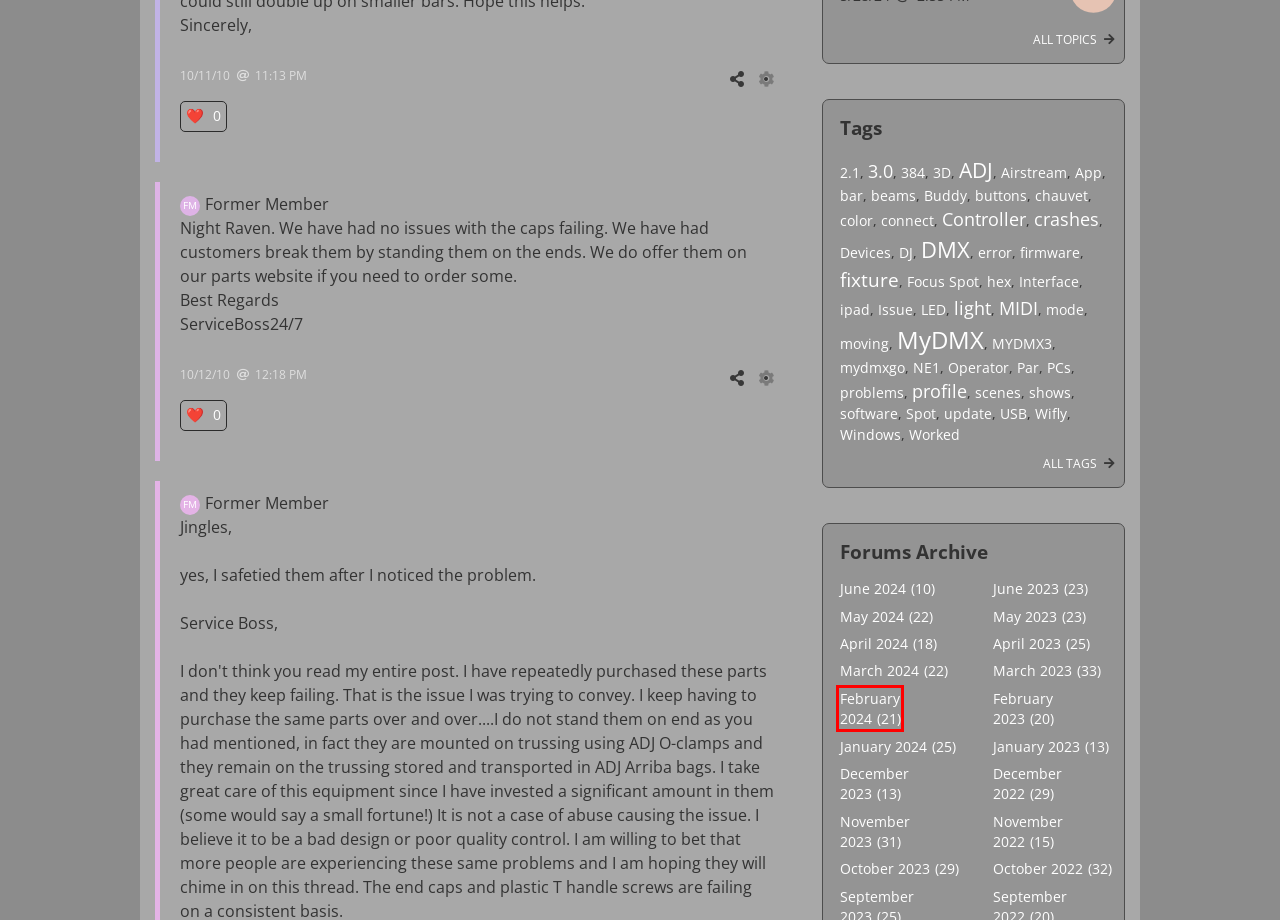Examine the screenshot of a webpage with a red bounding box around a UI element. Select the most accurate webpage description that corresponds to the new page after clicking the highlighted element. Here are the choices:
A. April 2024 | ADJ Forums
B. October 2022 | ADJ Forums
C. All Tags | ADJ Forums
D. June 2023 | ADJ Forums
E. December 2022 | ADJ Forums
F. March 2024 | ADJ Forums
G. February 2024 | ADJ Forums
H. April 2023 | ADJ Forums

G